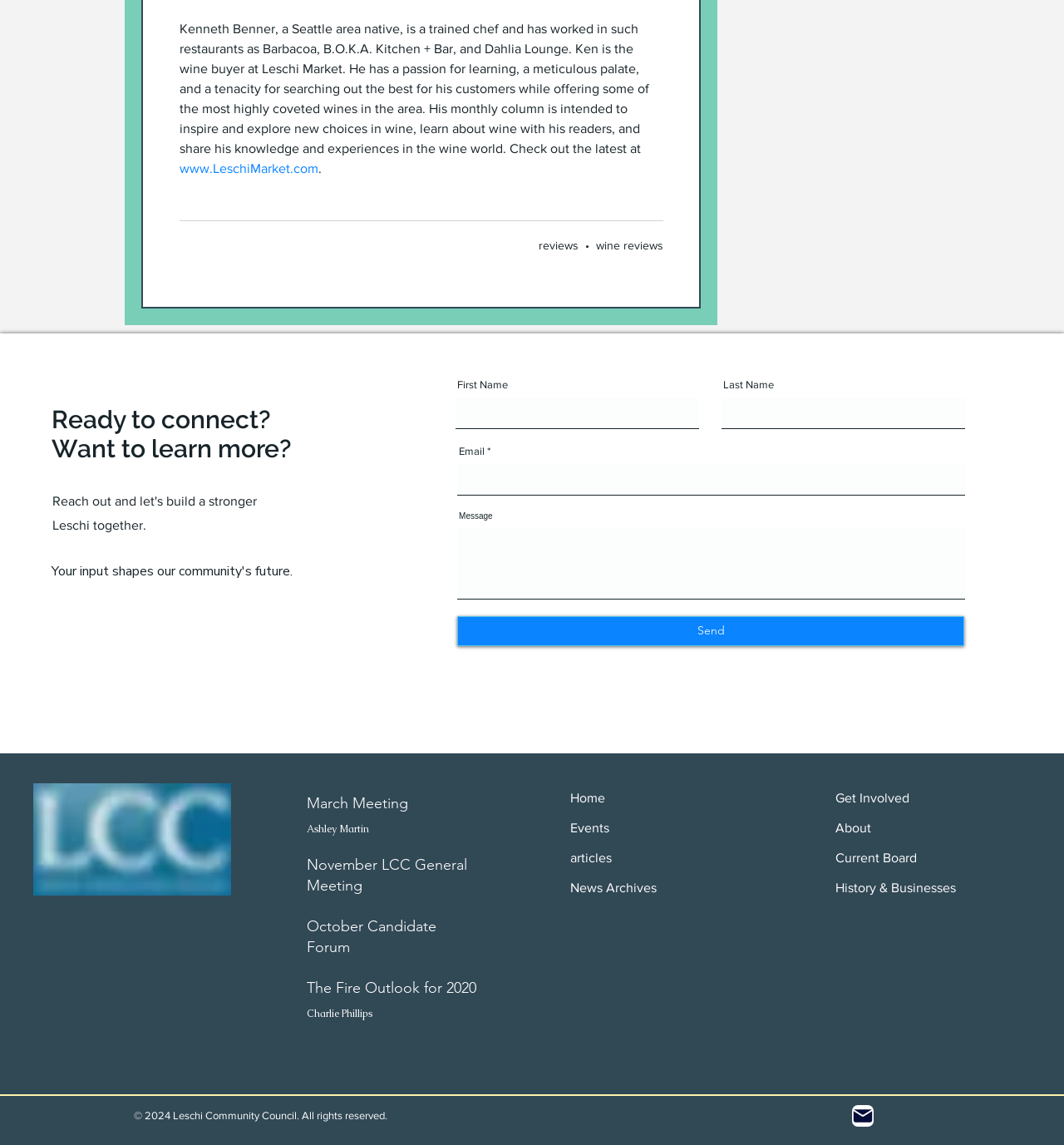Please determine the bounding box coordinates of the element's region to click in order to carry out the following instruction: "Visit the 'Home' page". The coordinates should be four float numbers between 0 and 1, i.e., [left, top, right, bottom].

[0.536, 0.684, 0.714, 0.71]